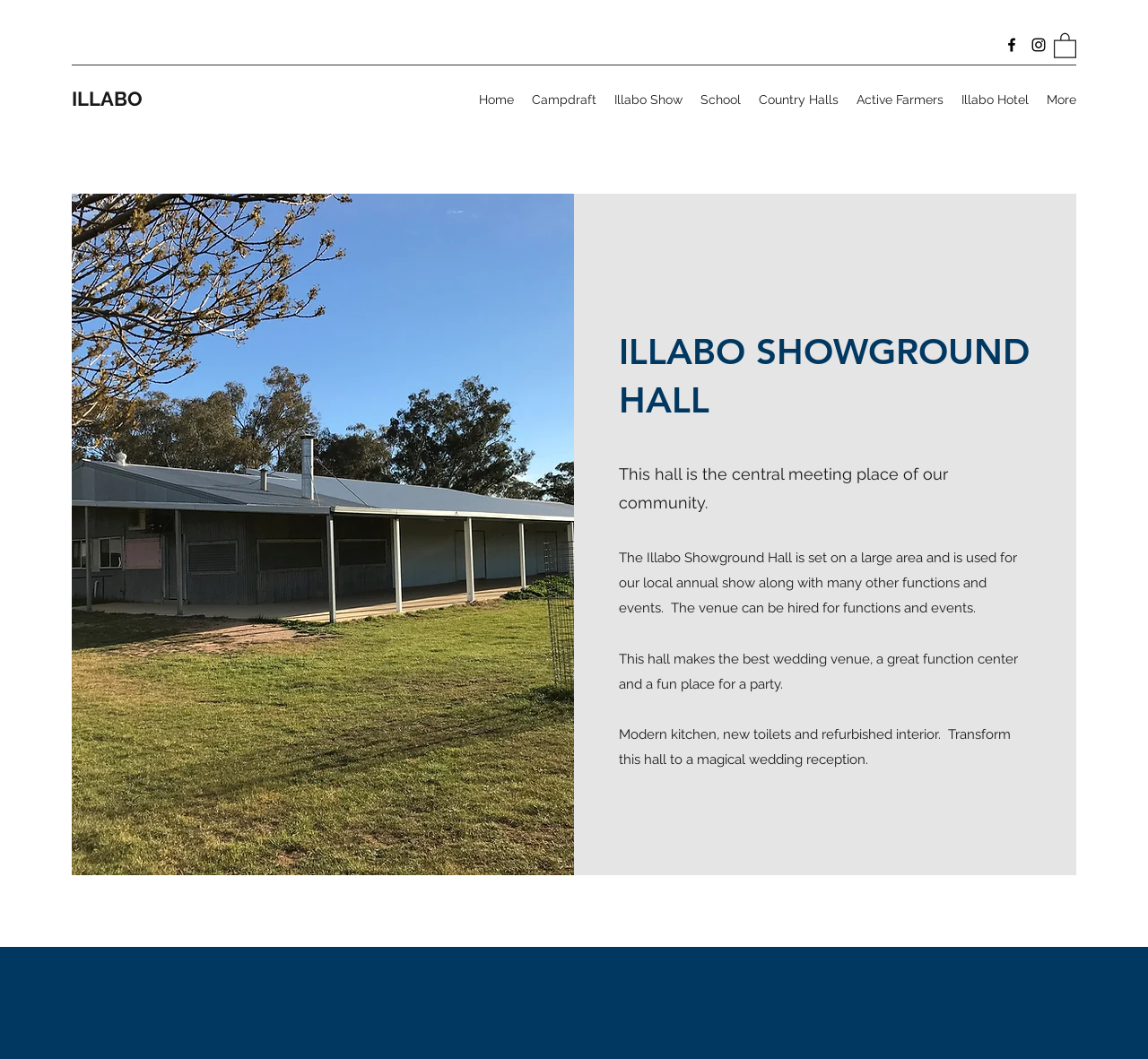Pinpoint the bounding box coordinates of the element that must be clicked to accomplish the following instruction: "Click the Facebook link". The coordinates should be in the format of four float numbers between 0 and 1, i.e., [left, top, right, bottom].

[0.873, 0.034, 0.889, 0.051]